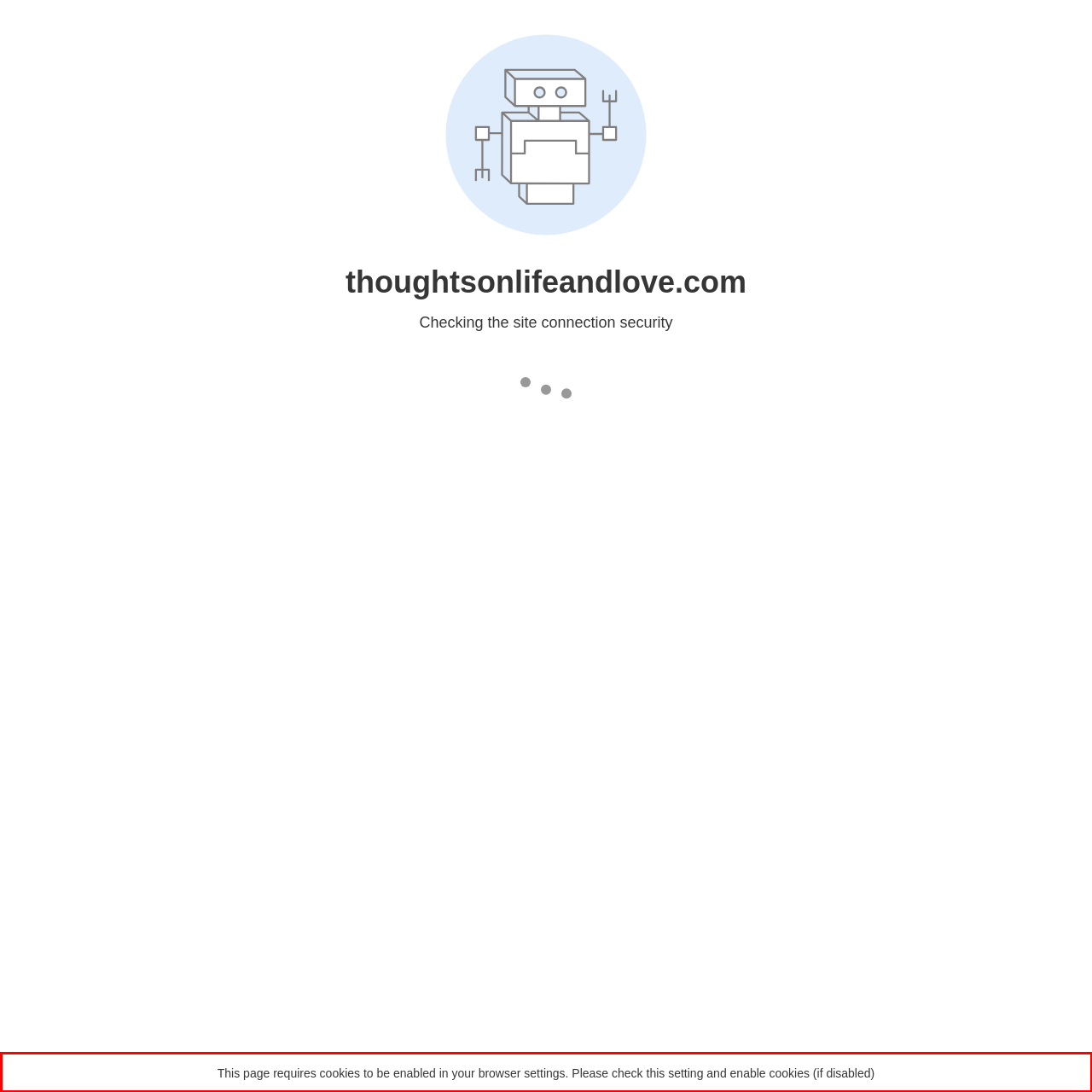The screenshot you have been given contains a UI element surrounded by a red rectangle. Use OCR to read and extract the text inside this red rectangle.

This page requires cookies to be enabled in your browser settings. Please check this setting and enable cookies (if disabled)